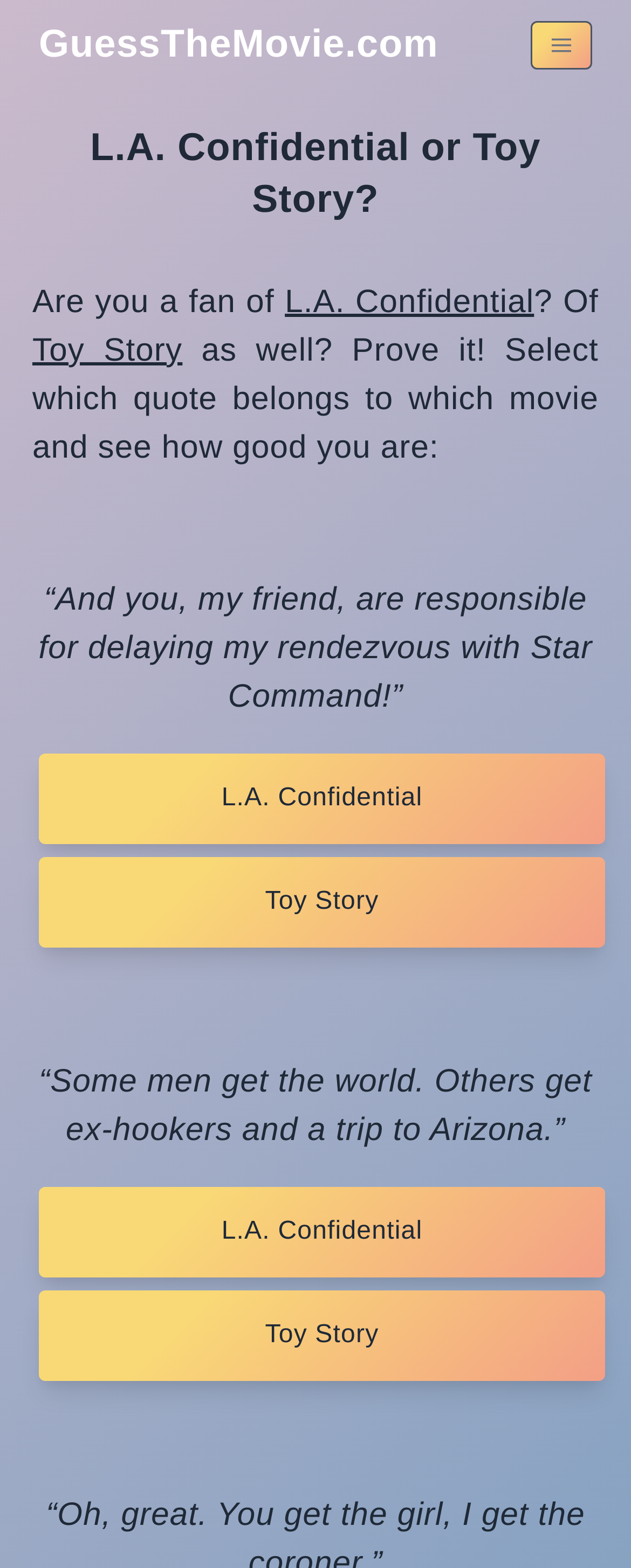By analyzing the image, answer the following question with a detailed response: What is the purpose of the quiz?

The purpose of the quiz can be inferred from the text 'Prove it! Select which quote belongs to which movie and see how good you are:', which suggests that the quiz is designed to test the user's knowledge of quotes from the two movies.